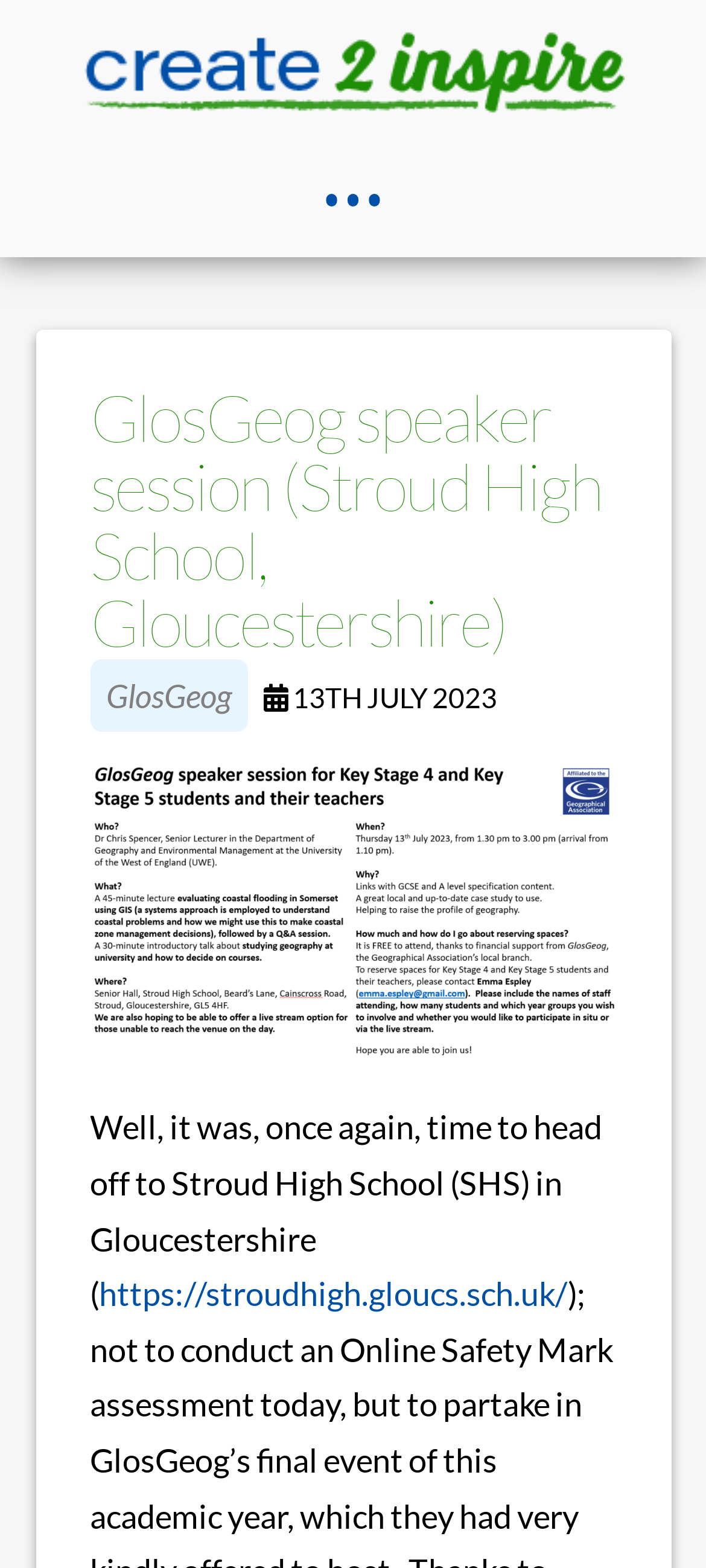Give an in-depth explanation of the webpage layout and content.

The webpage appears to be a blog post or article about a speaker session at Stroud High School in Gloucestershire. At the top of the page, there is a large image that spans most of the width of the page, taking up about 9% of the page's height. 

Below the image, there is a toggle button labeled "Toggle Off Canvas Content" that controls a menu. To the right of the toggle button, there is a header section that contains the title "GlosGeog speaker session (Stroud High School, Gloucestershire)" in a large font size. The title is followed by a link to "GlosGeog" and a time stamp indicating that the event took place on "13TH JULY 2023".

Below the header section, there is a block of text that describes the event, starting with the sentence "Well, it was, once again, time to head off to Stroud High School (SHS) in Gloucestershire...". The text also includes a link to the Stroud High School website.